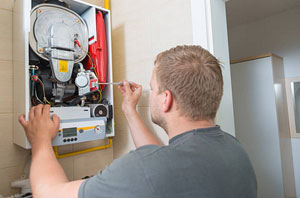How often should boiler servicing be conducted?
Please provide a detailed and thorough answer to the question.

According to the caption, regular maintenance is vital and should be conducted annually to ensure efficiency and safety of the heating systems.